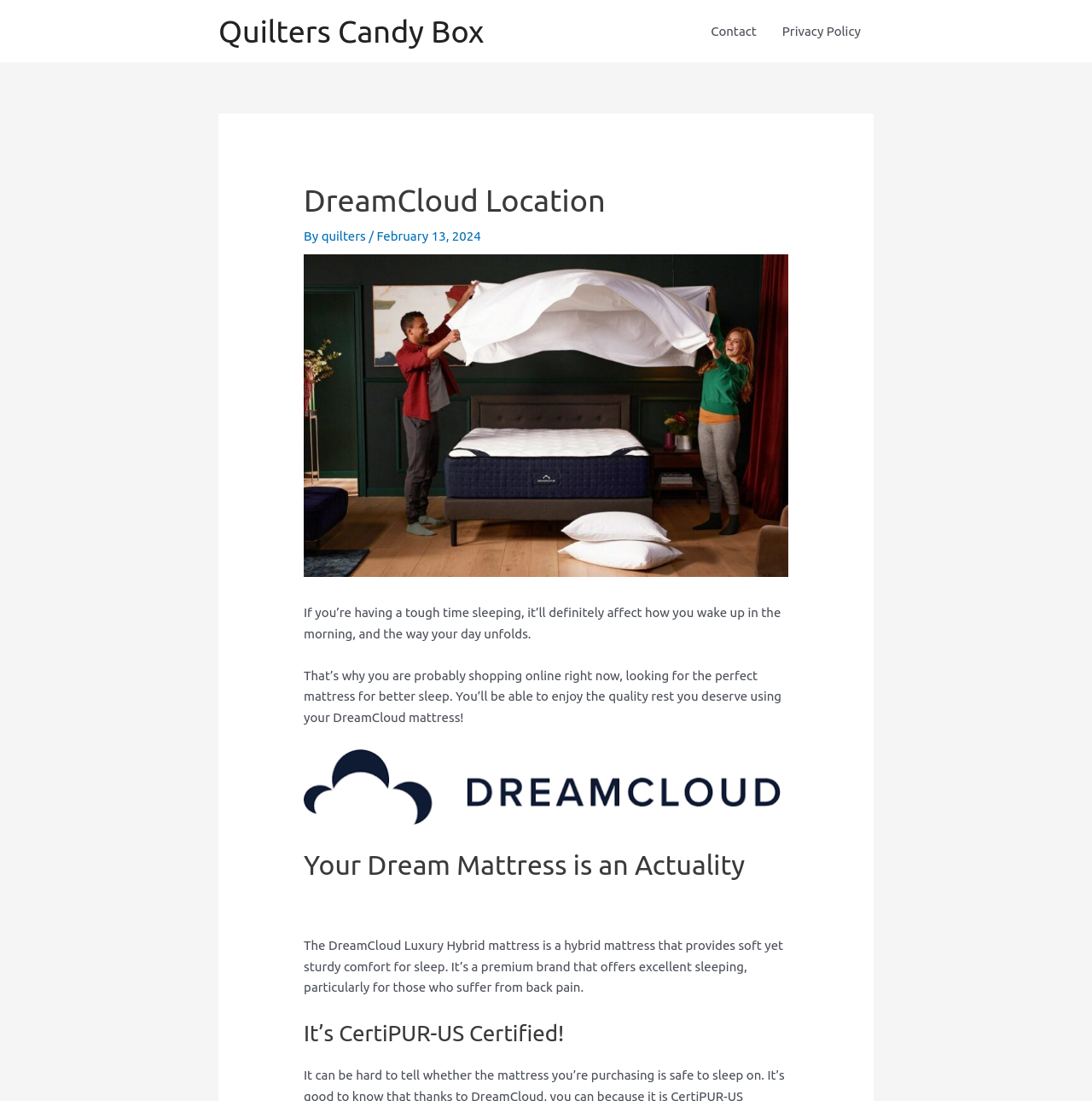Identify the bounding box for the described UI element: "Privacy Policy".

[0.704, 0.0, 0.8, 0.057]